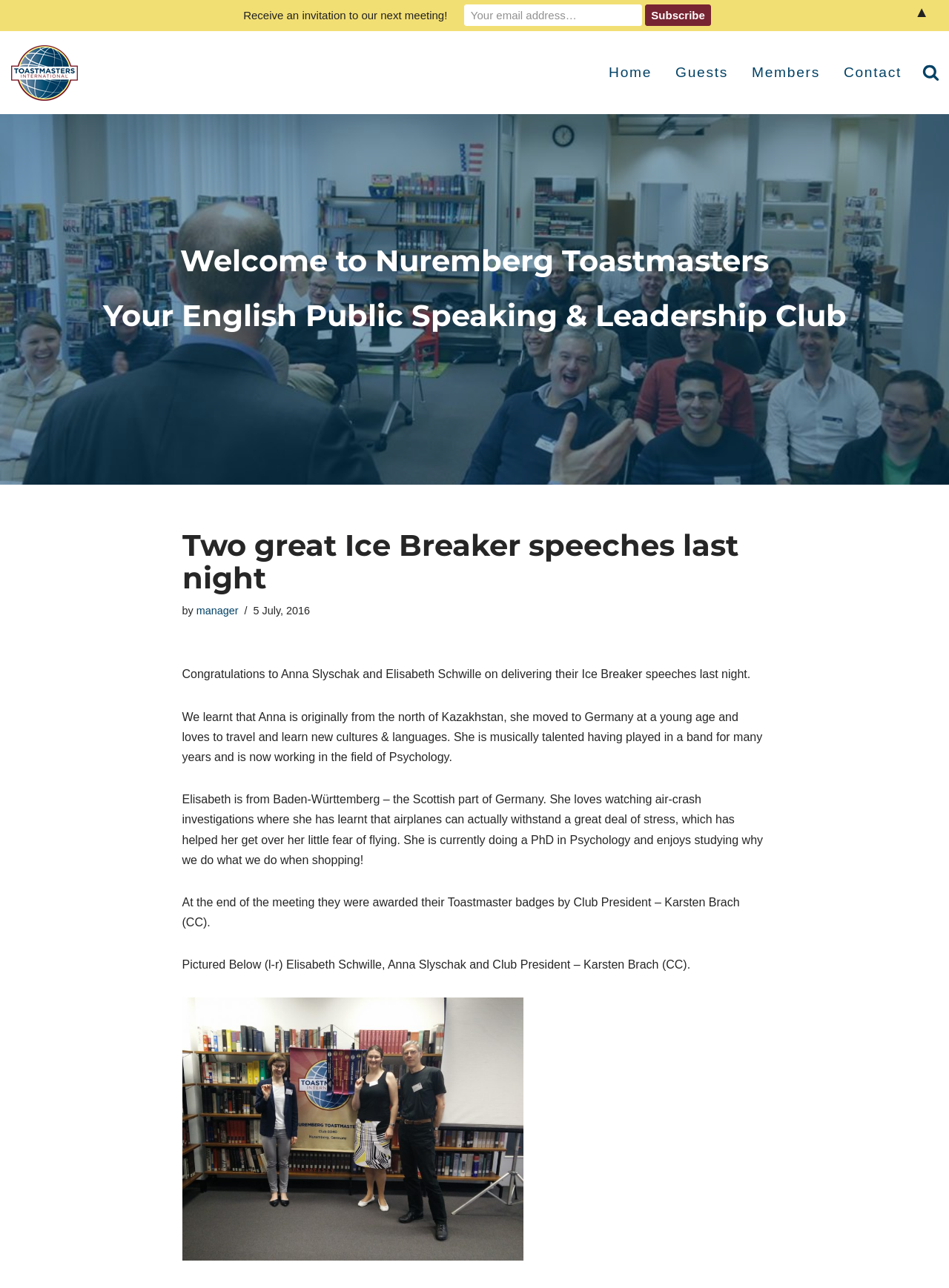What is the position of Karsten Brach?
Based on the screenshot, answer the question with a single word or phrase.

Club President